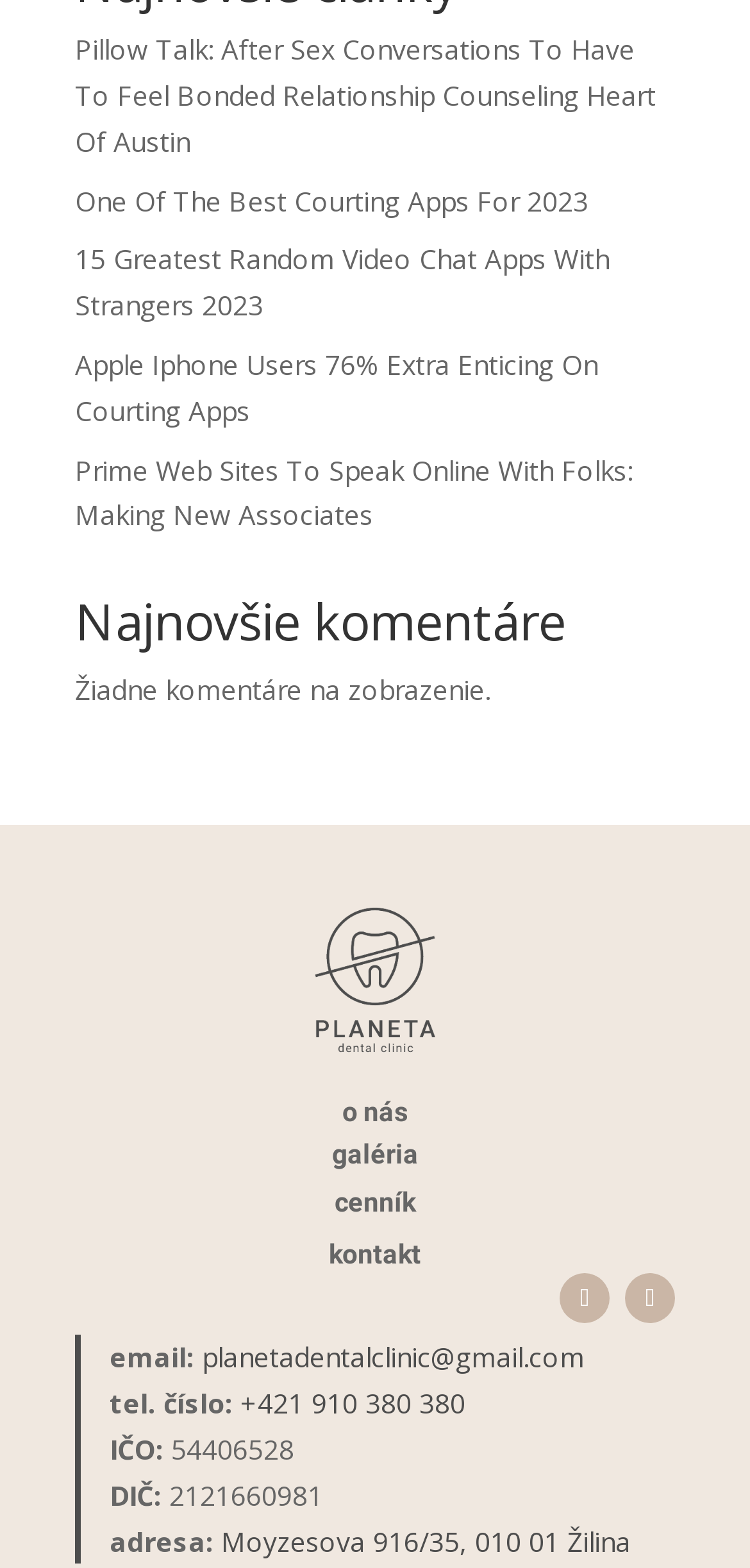Please determine the bounding box coordinates for the element that should be clicked to follow these instructions: "Click on the link to read about Pillow Talk: After Sex Conversations To Have To Feel Bonded Relationship Counseling Heart Of Austin".

[0.1, 0.02, 0.874, 0.101]